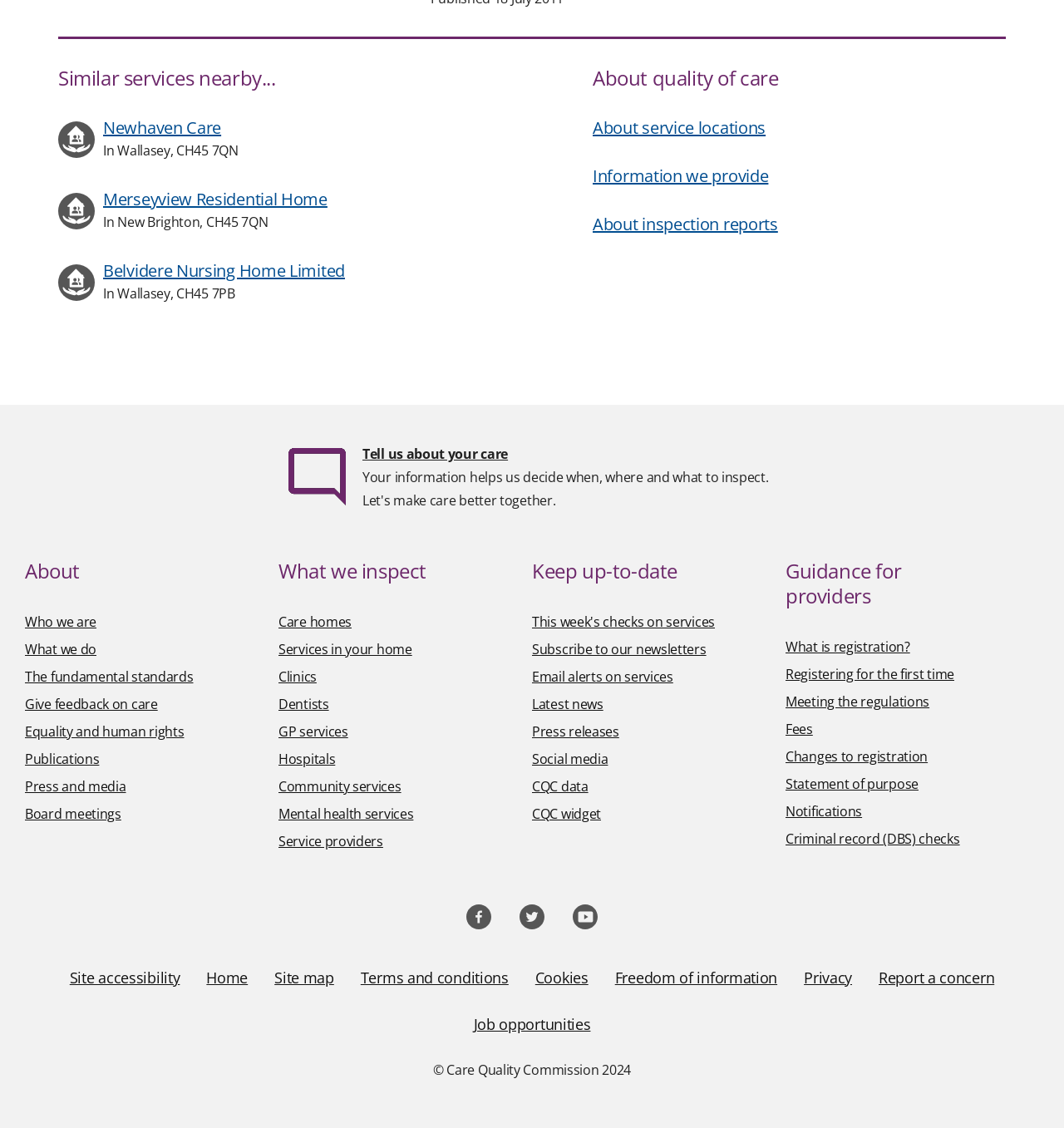Find the bounding box coordinates for the element that must be clicked to complete the instruction: "Get information about 'Care homes'". The coordinates should be four float numbers between 0 and 1, indicated as [left, top, right, bottom].

[0.262, 0.543, 0.33, 0.559]